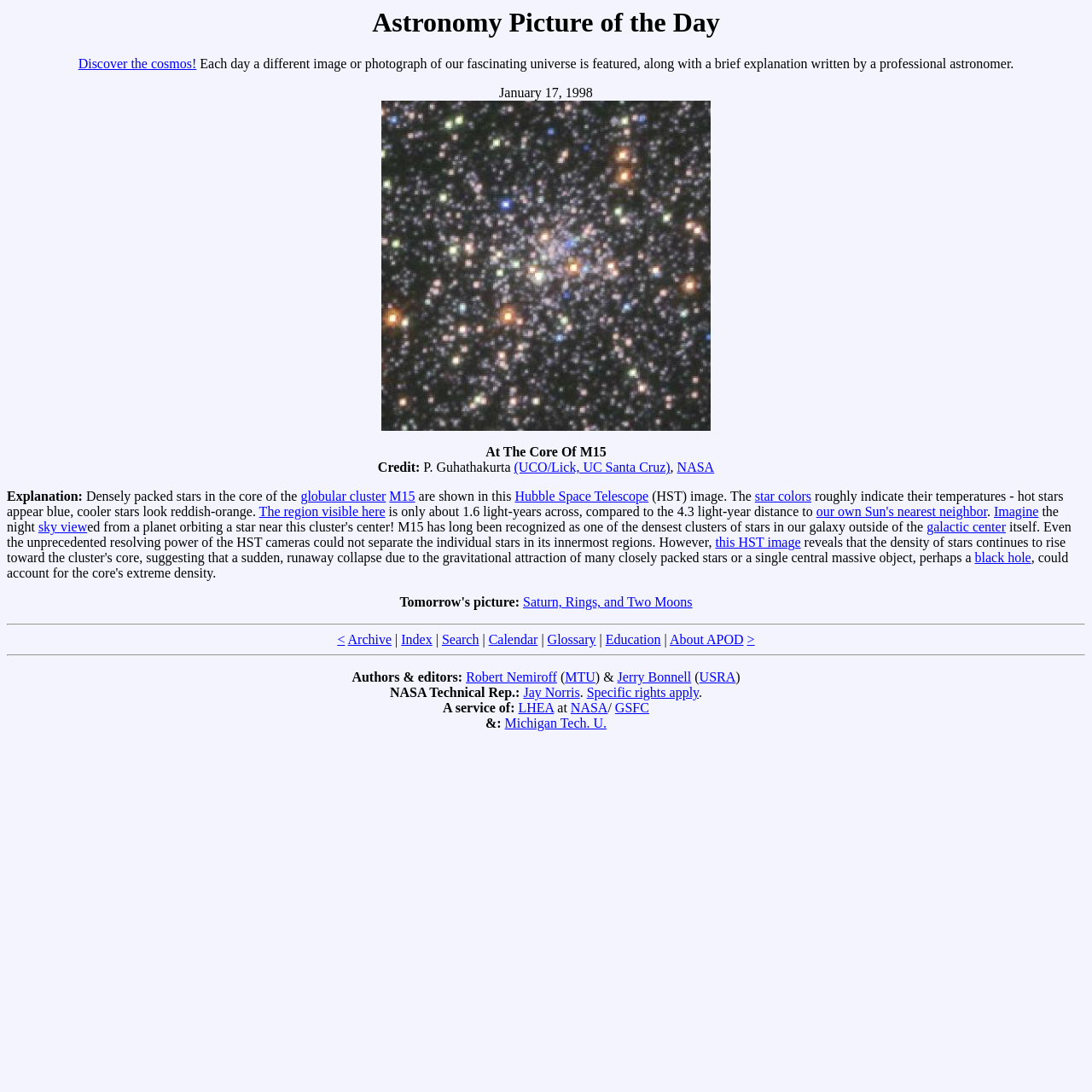Could you highlight the region that needs to be clicked to execute the instruction: "View the explanation of the image"?

[0.349, 0.384, 0.651, 0.397]